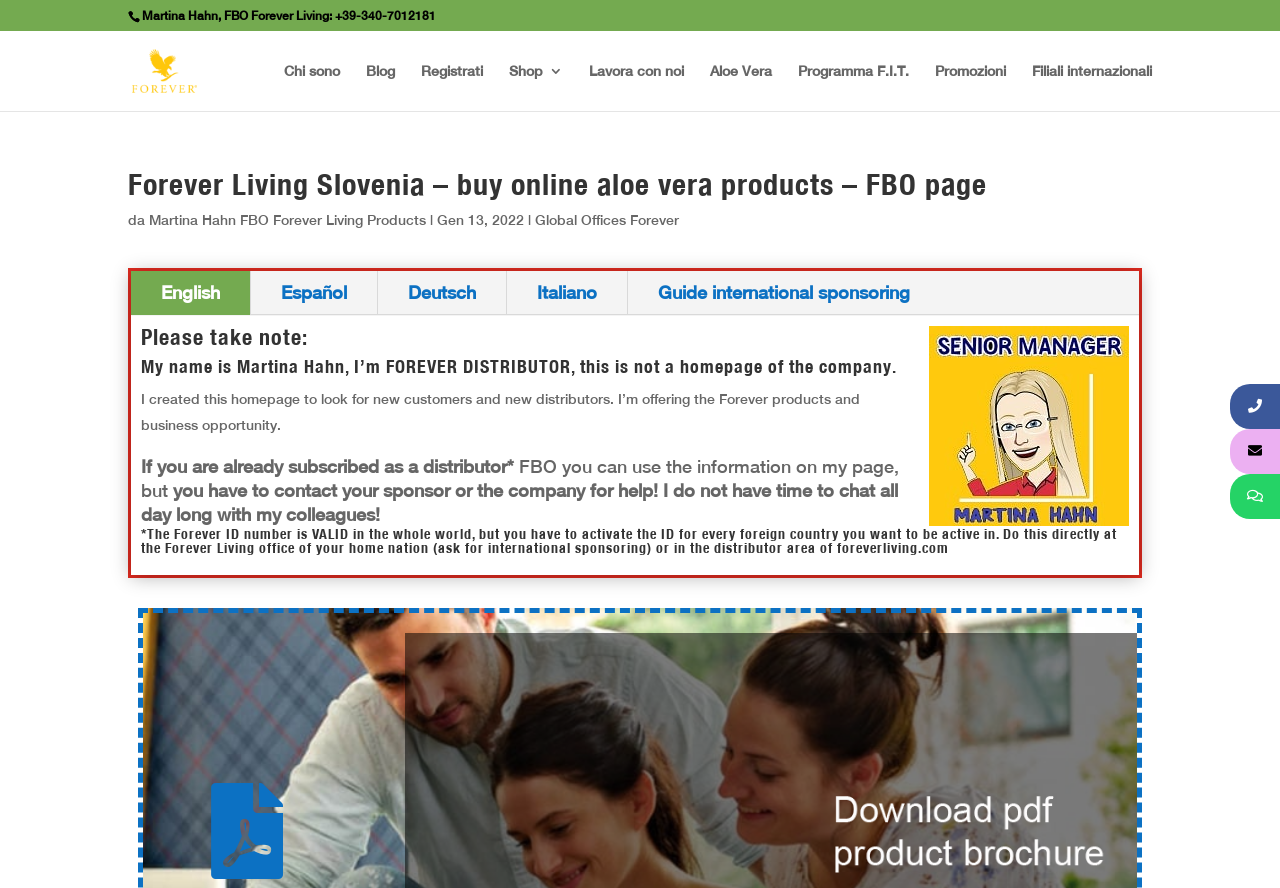What is the name of the FBO?
Using the information from the image, provide a comprehensive answer to the question.

The name of the FBO can be found in the top section of the webpage, where it says 'Martina Hahn, FBO Forever Living:'